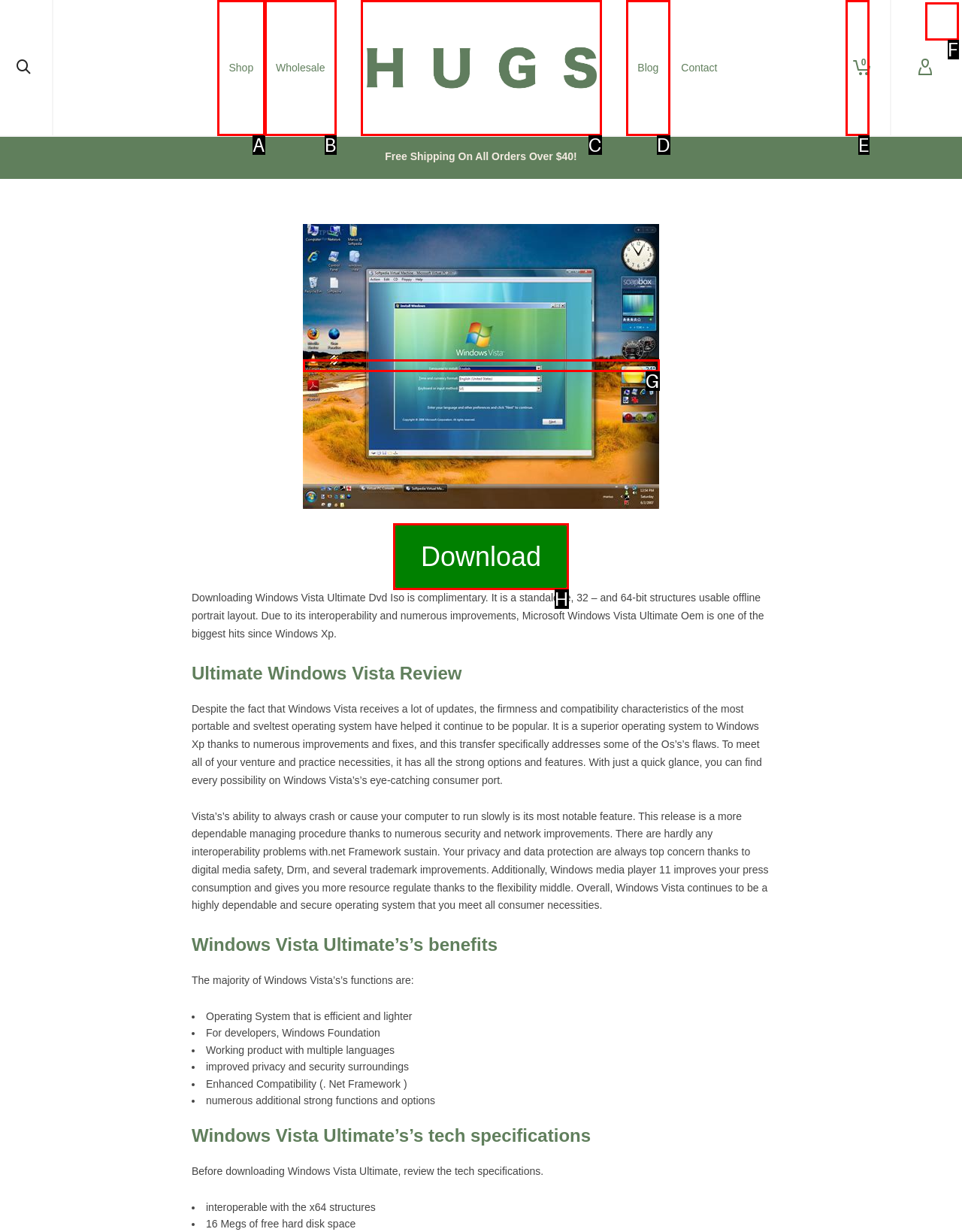Assess the description: alt="Hugs CBD" and select the option that matches. Provide the letter of the chosen option directly from the given choices.

C